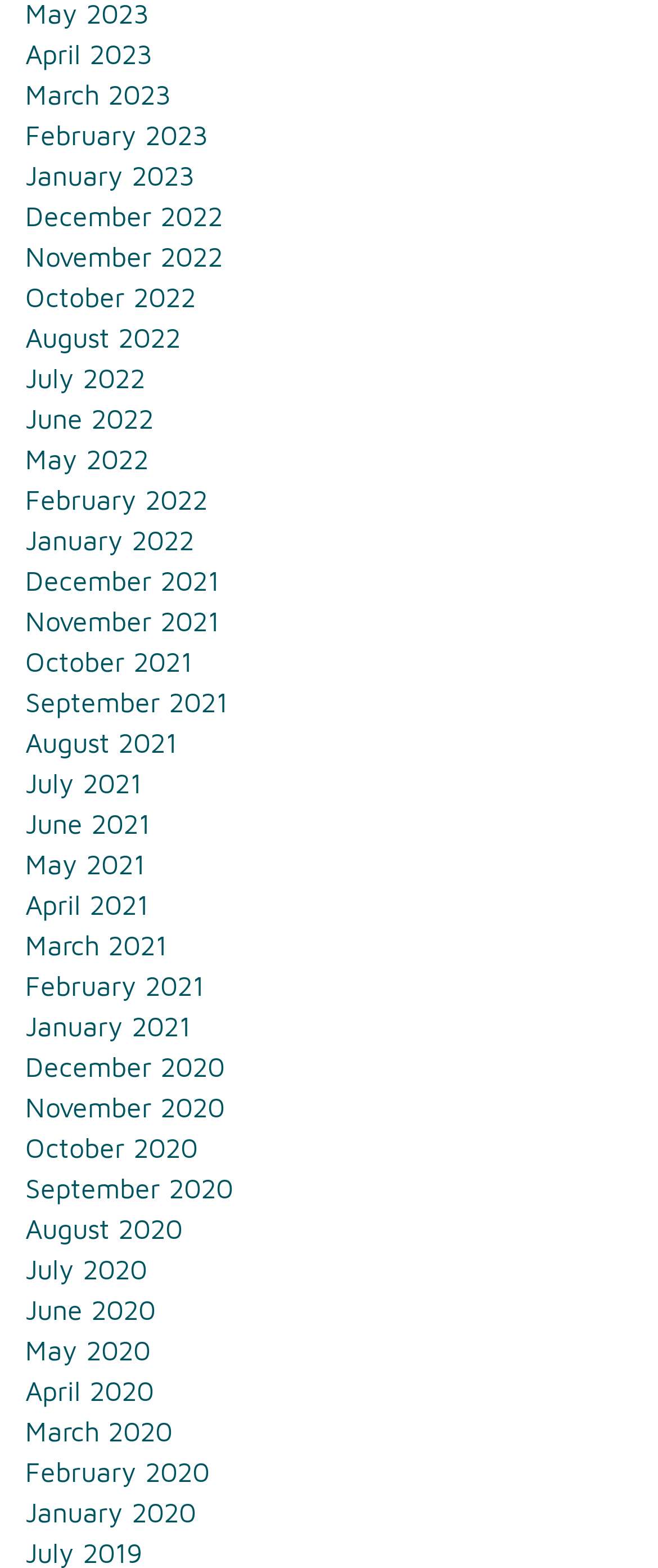What is the earliest month listed?
Based on the screenshot, respond with a single word or phrase.

July 2019